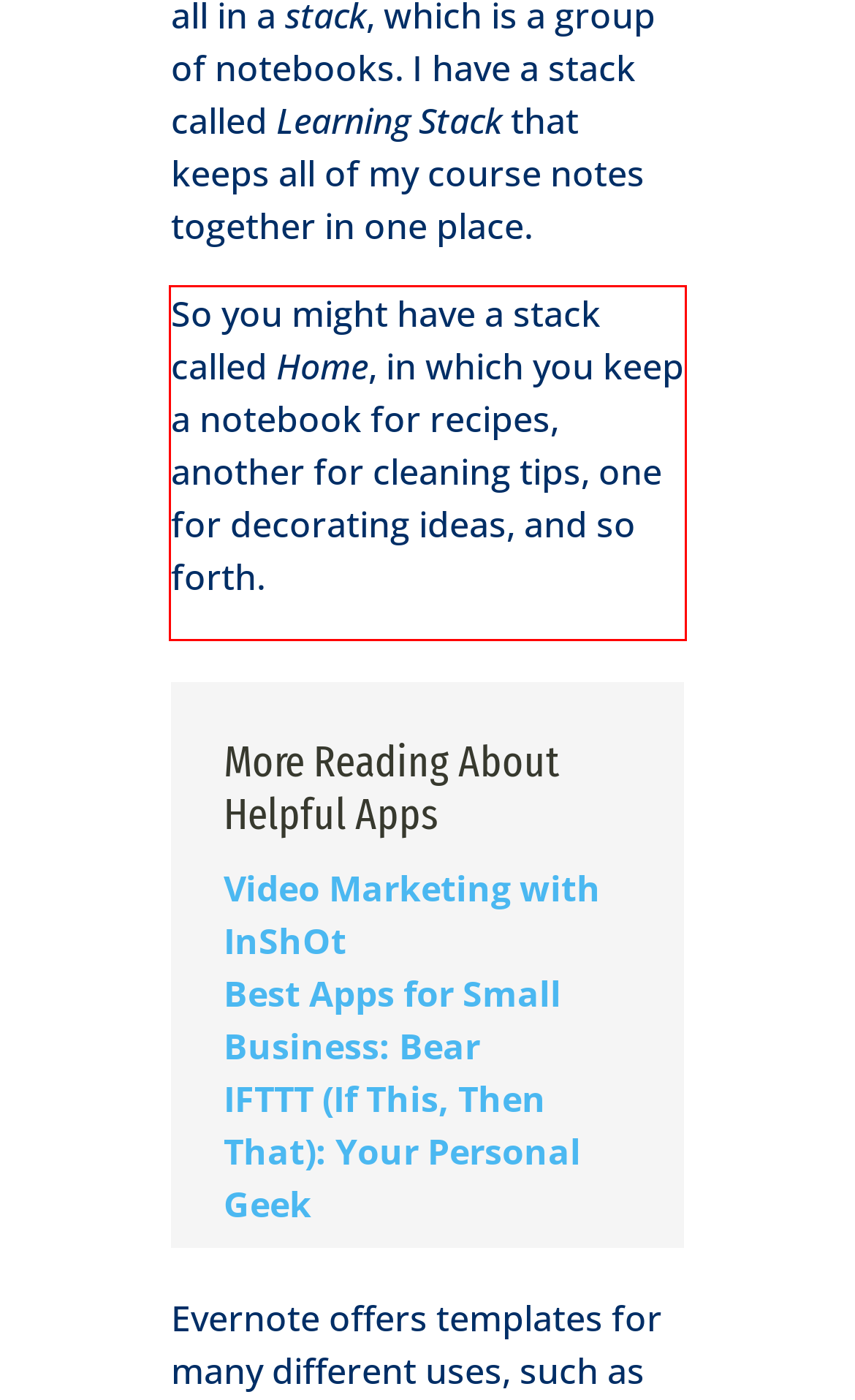Locate the red bounding box in the provided webpage screenshot and use OCR to determine the text content inside it.

So you might have a stack called Home, in which you keep a notebook for recipes, another for cleaning tips, one for decorating ideas, and so forth.